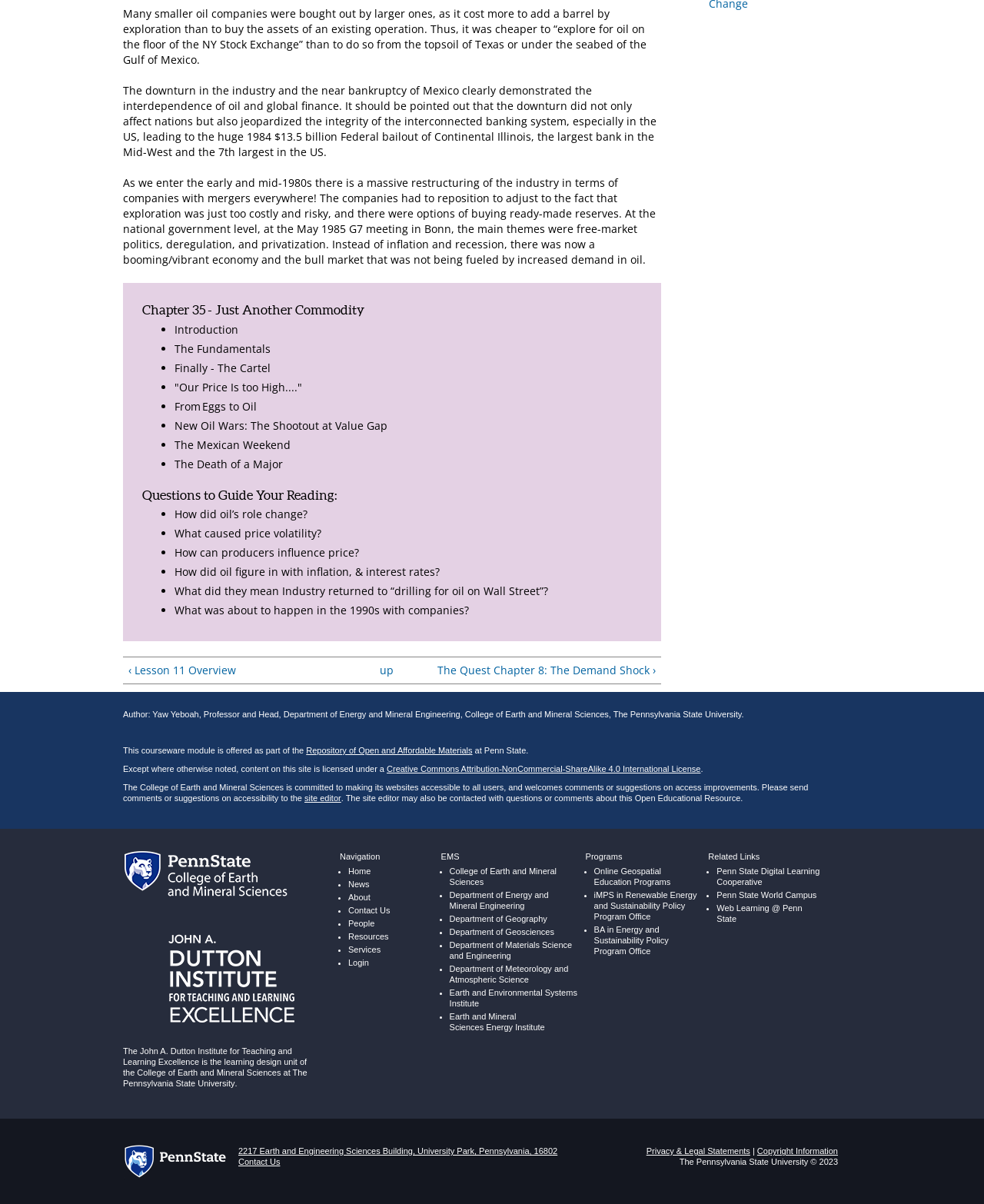Bounding box coordinates are to be given in the format (top-left x, top-left y, bottom-right x, bottom-right y). All values must be floating point numbers between 0 and 1. Provide the bounding box coordinate for the UI element described as: Home(link is external)

[0.354, 0.719, 0.377, 0.728]